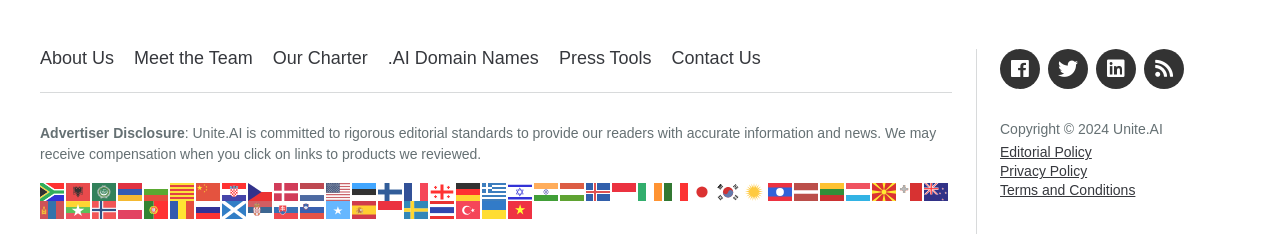Indicate the bounding box coordinates of the element that must be clicked to execute the instruction: "Read more about .AI Domain Names". The coordinates should be given as four float numbers between 0 and 1, i.e., [left, top, right, bottom].

[0.303, 0.207, 0.421, 0.292]